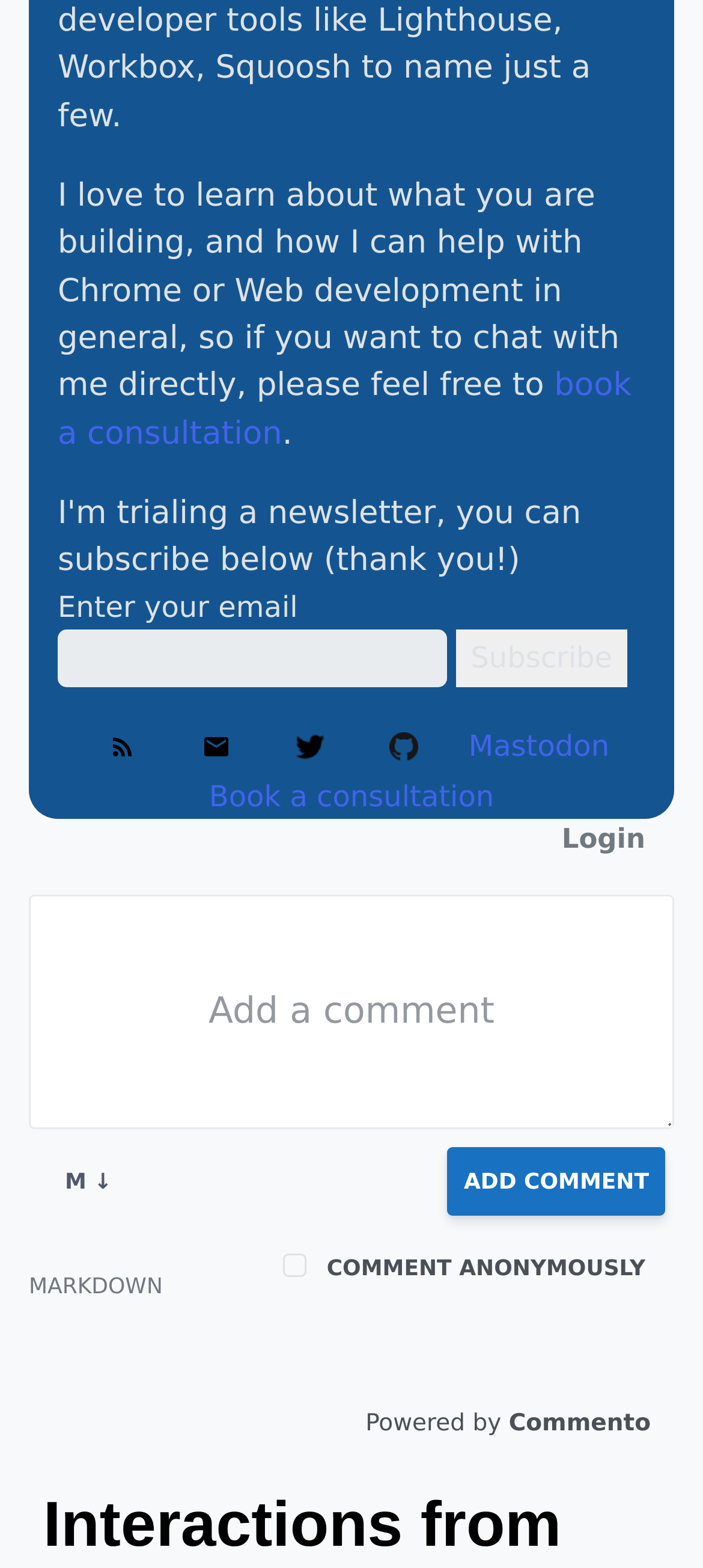Indicate the bounding box coordinates of the element that needs to be clicked to satisfy the following instruction: "subscribe". The coordinates should be four float numbers between 0 and 1, i.e., [left, top, right, bottom].

[0.649, 0.401, 0.892, 0.438]